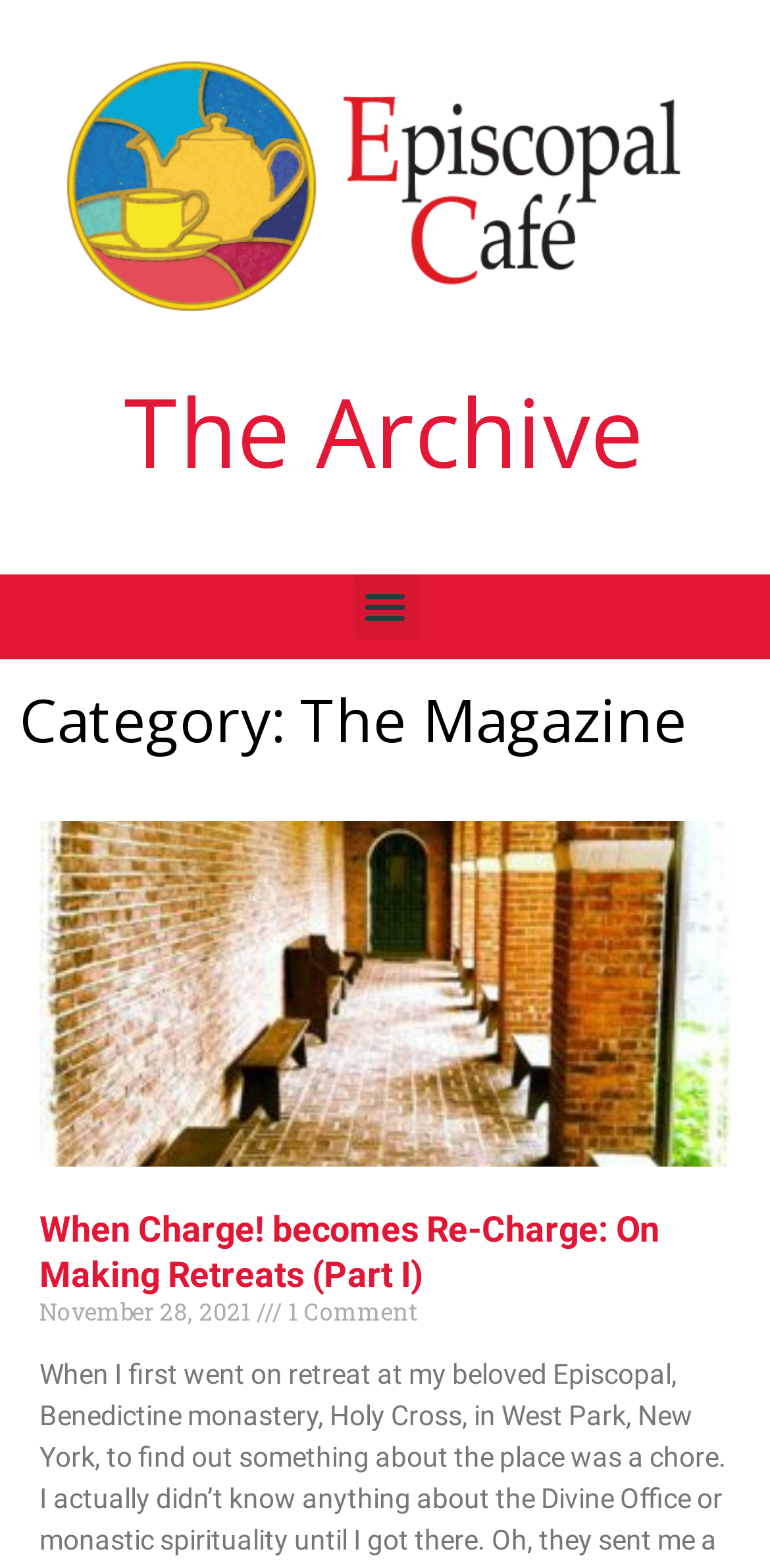Carefully examine the image and provide an in-depth answer to the question: When was the article published?

I found a StaticText element with the text 'November 28, 2021', which suggests that the article was published on this date.